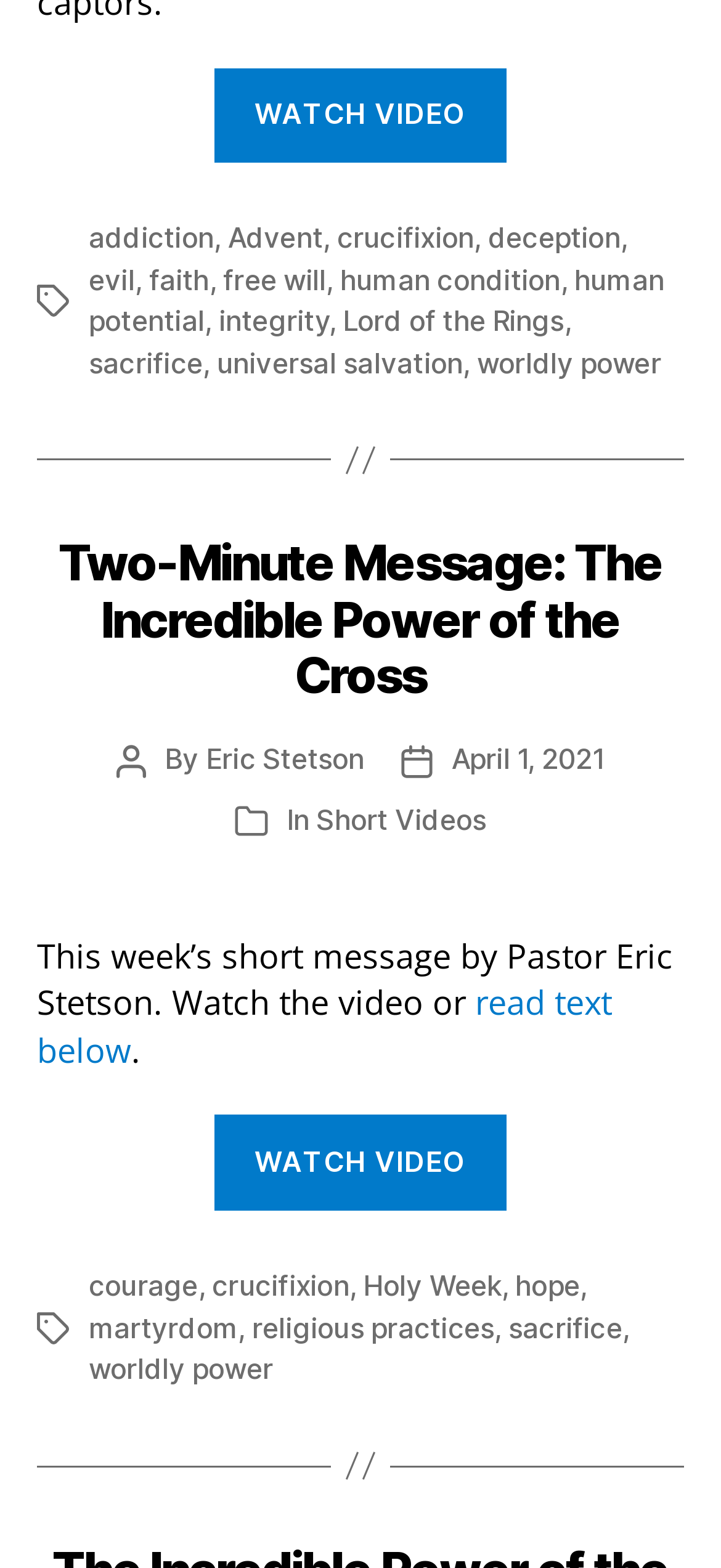Please find the bounding box coordinates of the element that needs to be clicked to perform the following instruction: "Visit the 'Home' page". The bounding box coordinates should be four float numbers between 0 and 1, represented as [left, top, right, bottom].

None